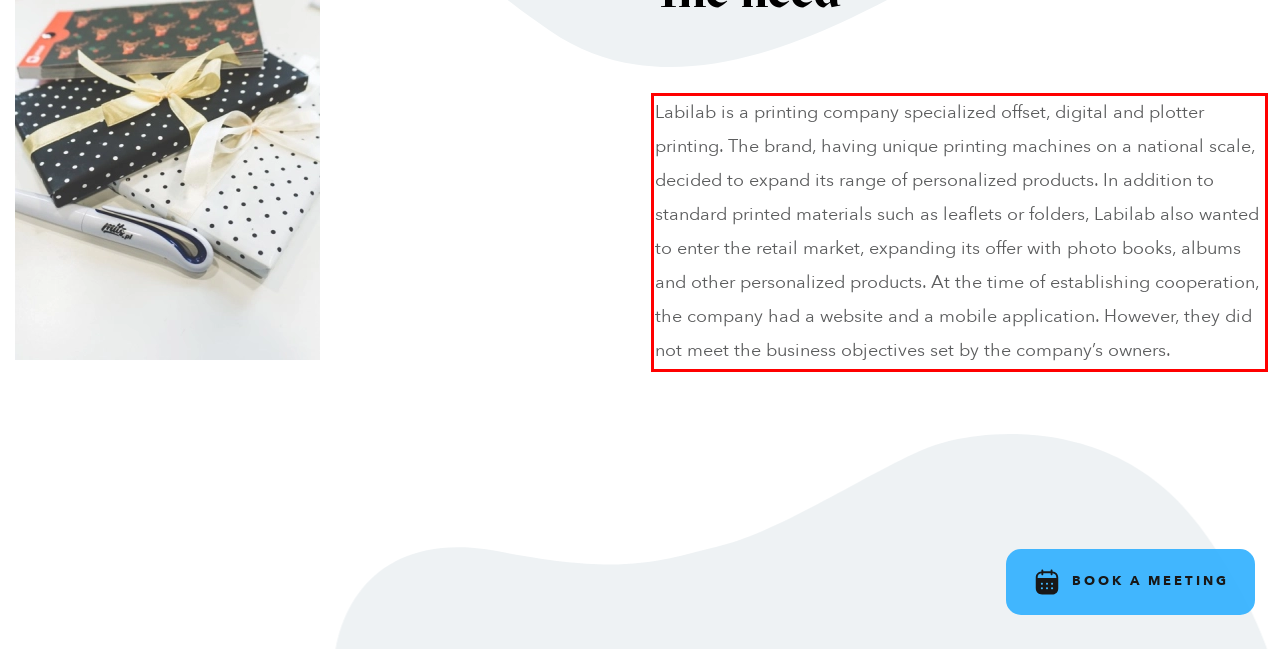Please perform OCR on the UI element surrounded by the red bounding box in the given webpage screenshot and extract its text content.

Labilab is a printing company specialized offset, digital and plotter printing. The brand, having unique printing machines on a national scale, decided to expand its range of personalized products. In addition to standard printed materials such as leaflets or folders, Labilab also wanted to enter the retail market, expanding its offer with photo books, albums and other personalized products. At the time of establishing cooperation, the company had a website and a mobile application. However, they did not meet the business objectives set by the company’s owners.